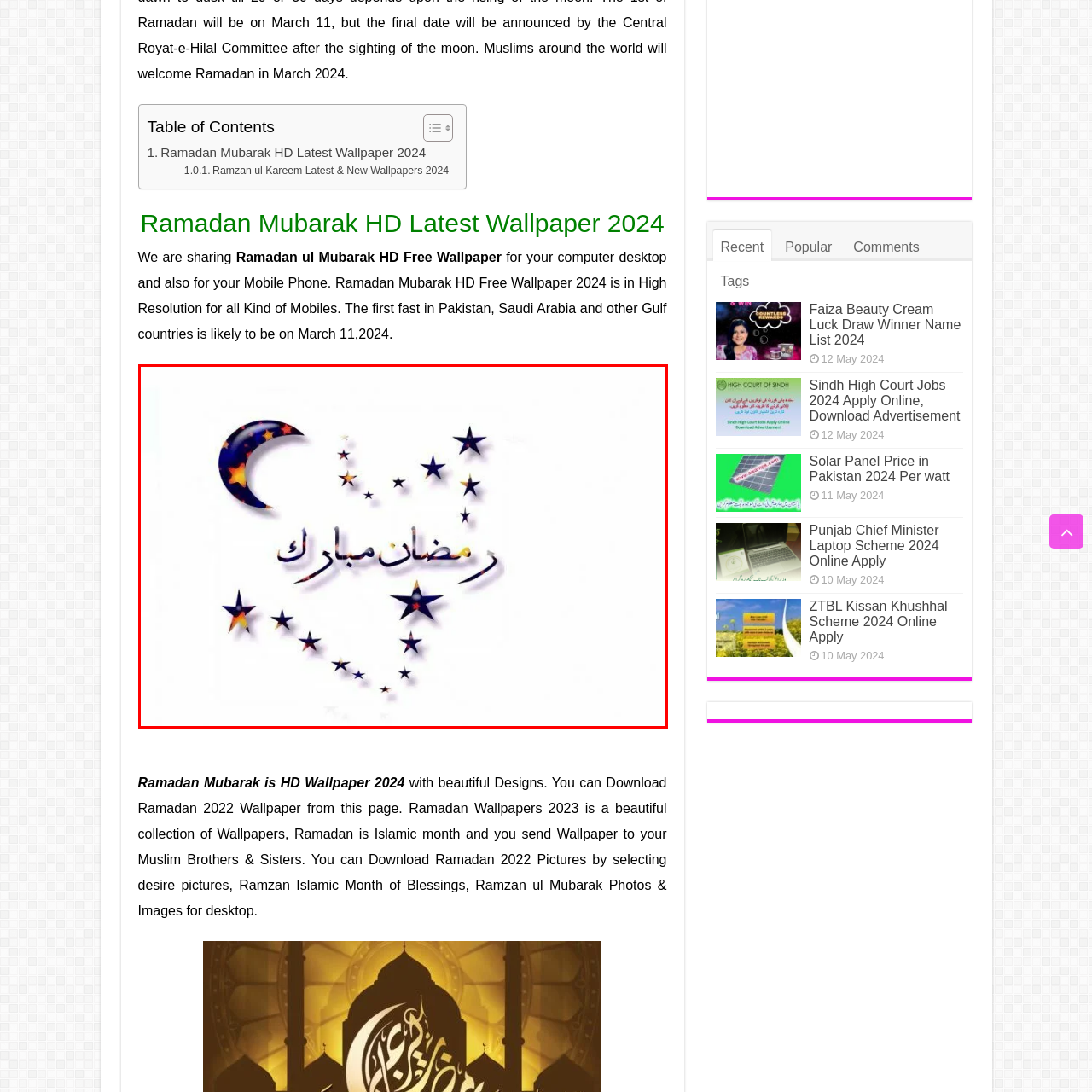Describe the contents of the image that is surrounded by the red box in a detailed manner.

The image features an artistic depiction celebrating Ramadan, showcasing the phrase "رمضان مبارك" (Ramadan Mubarak) elegantly styled in Arabic calligraphy. Surrounding the text are decorative motifs of stars and a crescent moon, symbolizing the holy month of Ramadan, which is often associated with reflection, spirituality, and community. The stars are arranged in a soft pattern, enhancing the festive atmosphere, while the dark blue and gold coloration adds a touch of elegance and tranquility. This image serves as a beautiful representation of the joy and significance of Ramadan, making it suitable for use as a wallpaper or greeting during this special time of year.